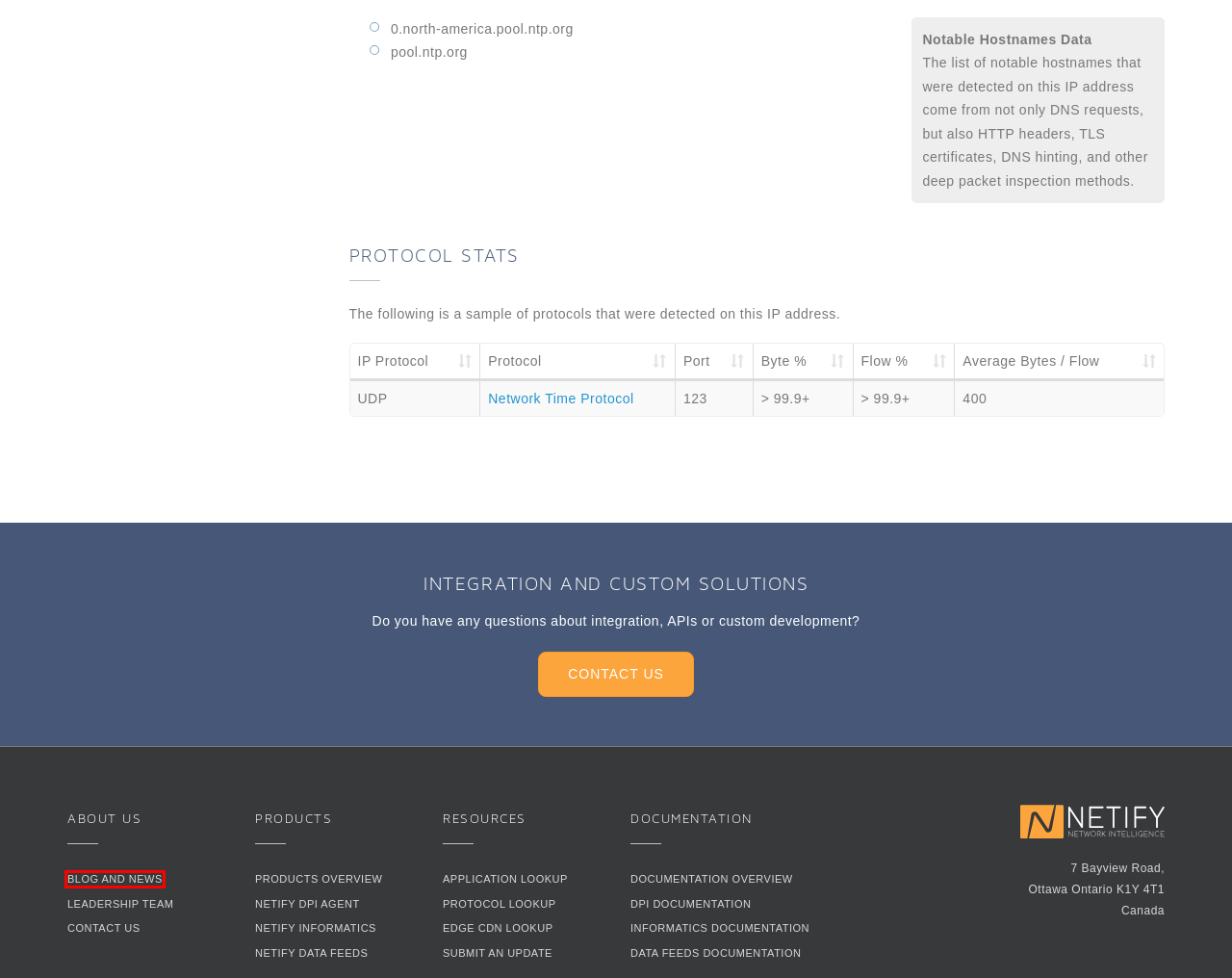You are presented with a screenshot of a webpage that includes a red bounding box around an element. Determine which webpage description best matches the page that results from clicking the element within the red bounding box. Here are the candidates:
A. Netify Resources
B. Leadership Team - Netify
C. Privacy Policy - Netify
D. Netify Blog and News
E. Terms of Service - Netify
F. Contact Us | Netify
G. Sign In - Netify
H. Netify - Documentation

D